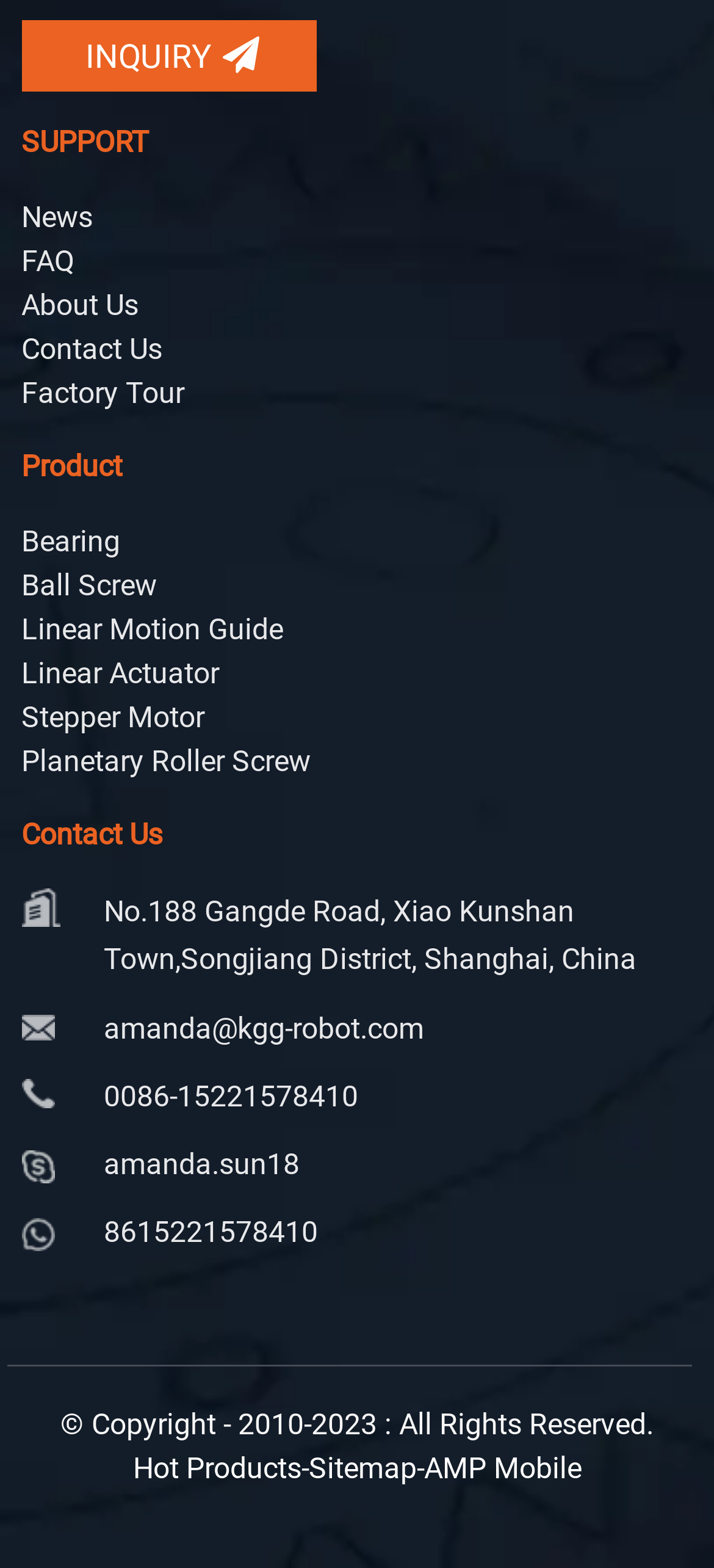Please locate the clickable area by providing the bounding box coordinates to follow this instruction: "Go to the 'About Us' page".

[0.03, 0.181, 0.951, 0.209]